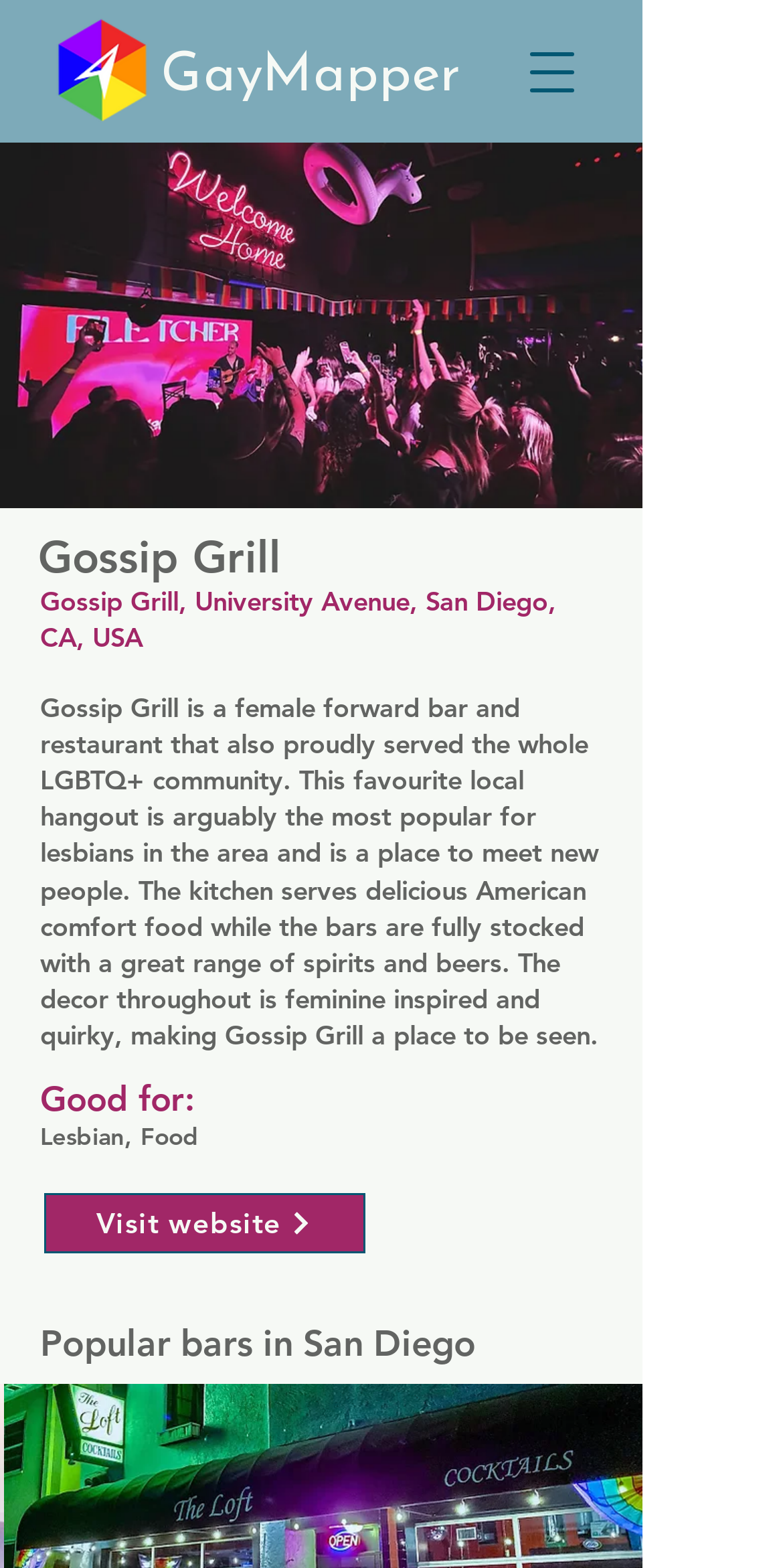What is the atmosphere of Gossip Grill?
Answer the question with a single word or phrase by looking at the picture.

Feminine inspired and quirky